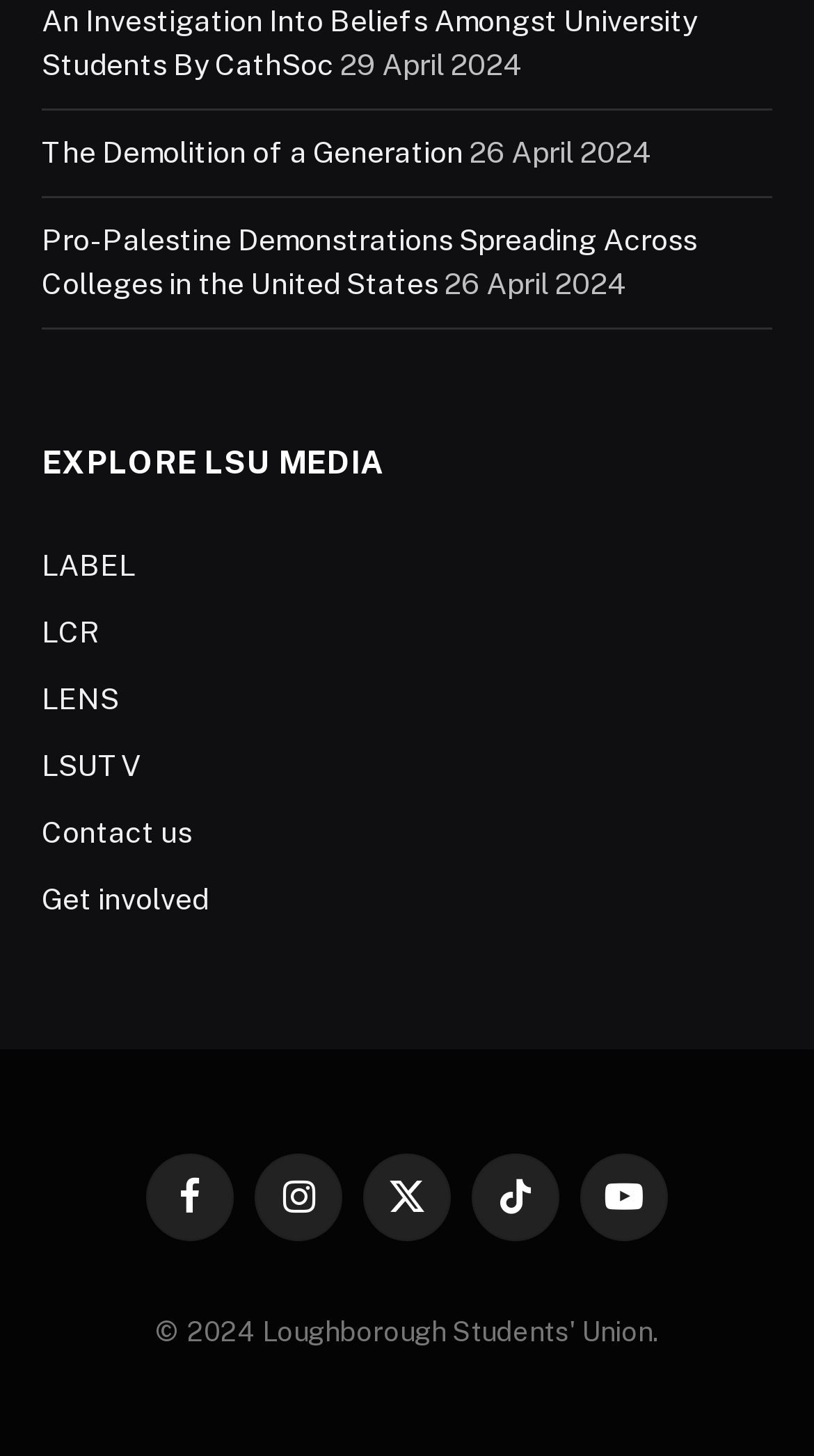What is the title of the second article?
Please ensure your answer to the question is detailed and covers all necessary aspects.

I looked at the article titles and found that the second one is 'The Demolition of a Generation'.